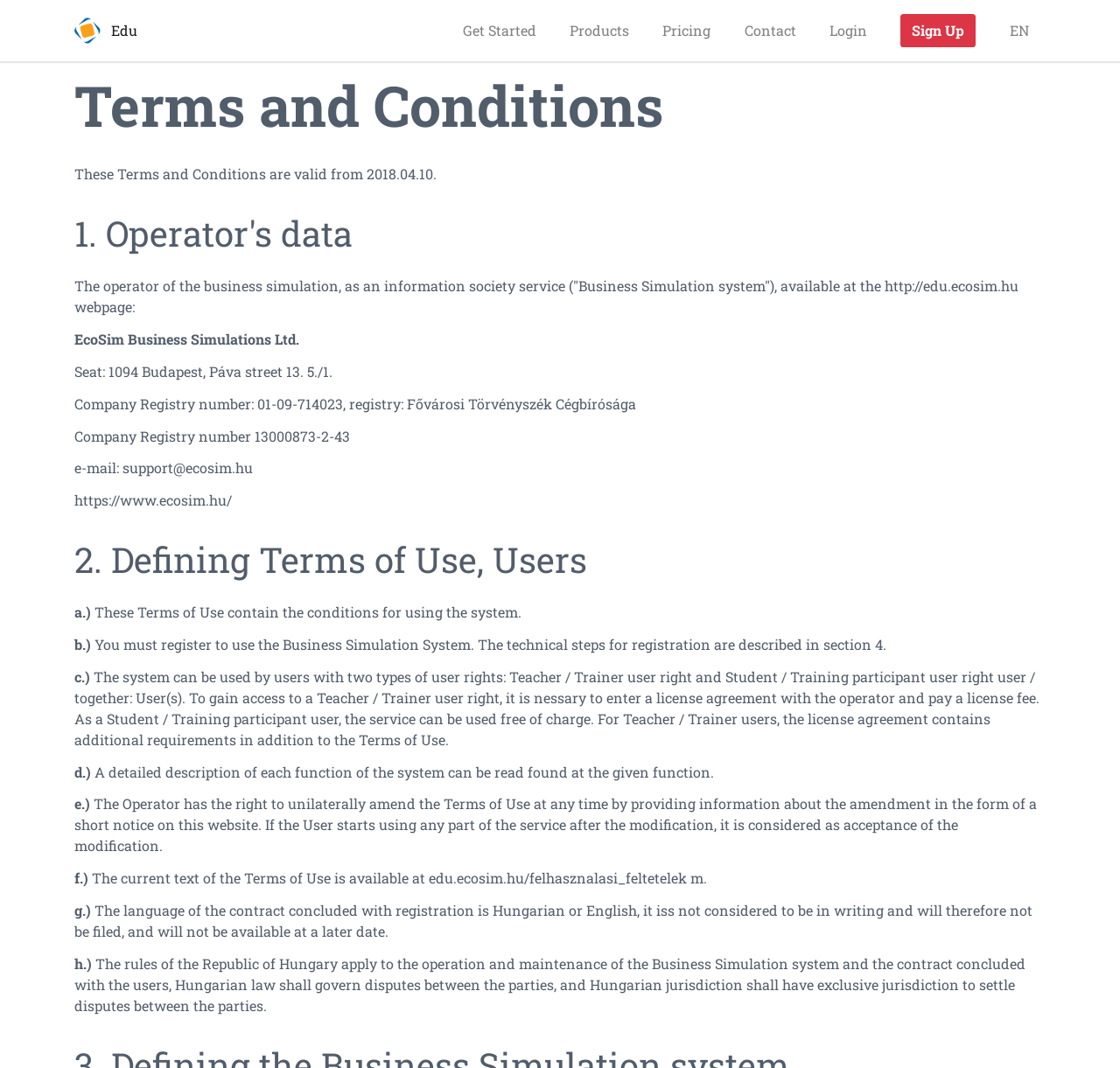What is the website of the Business Simulation system?
Look at the image and provide a short answer using one word or a phrase.

http://edu.ecosim.hu